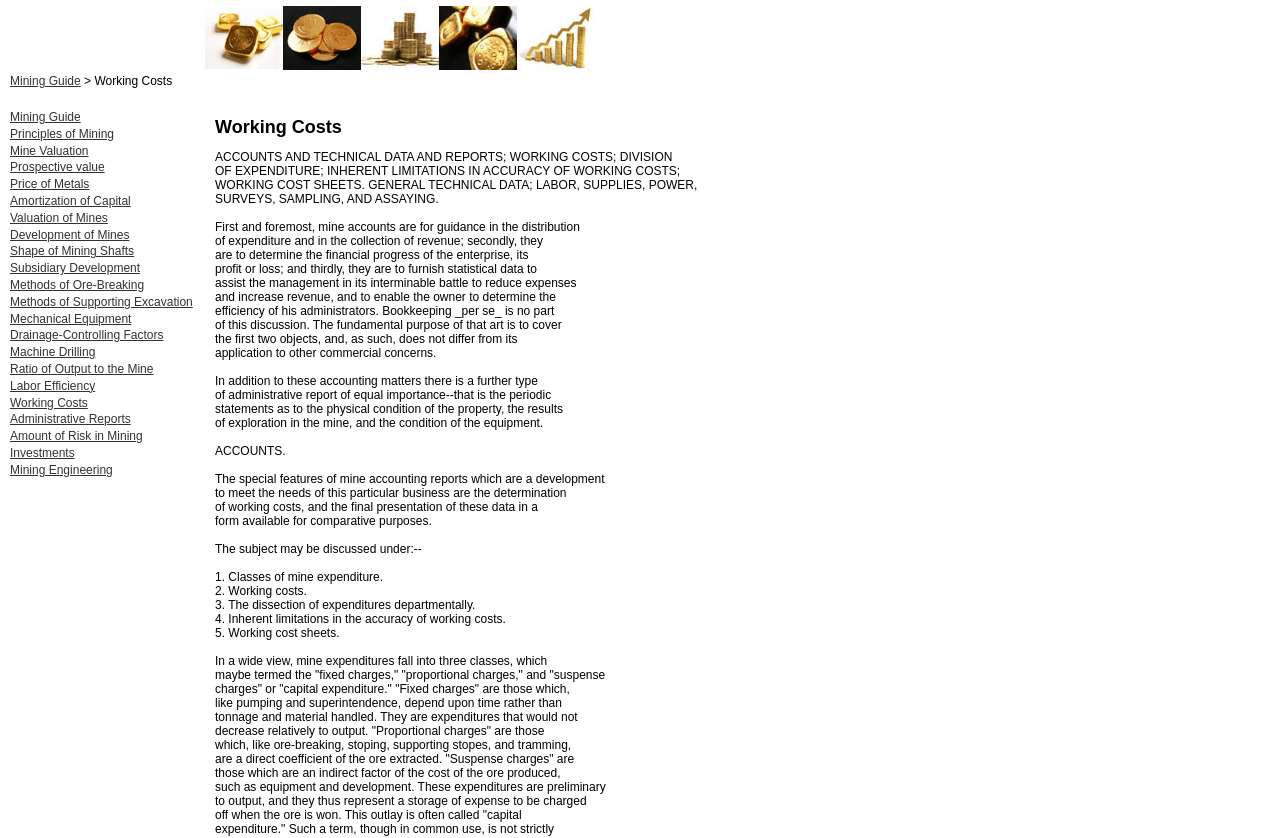What are the three classes of mine expenditures?
Look at the image and respond with a one-word or short-phrase answer.

Fixed charges, proportional charges, and suspense charges